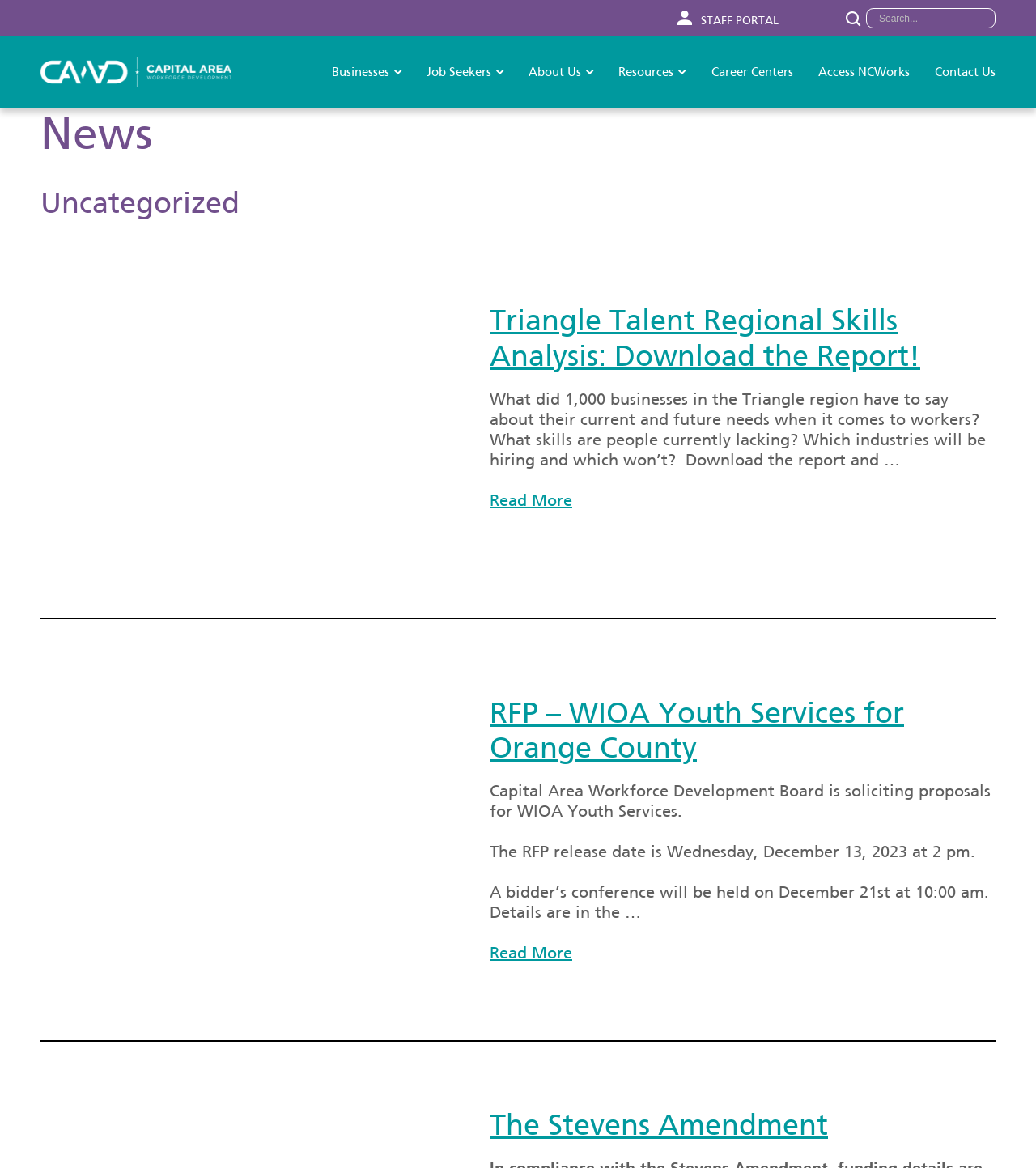Please specify the bounding box coordinates of the region to click in order to perform the following instruction: "Go to staff portal".

[0.654, 0.011, 0.752, 0.023]